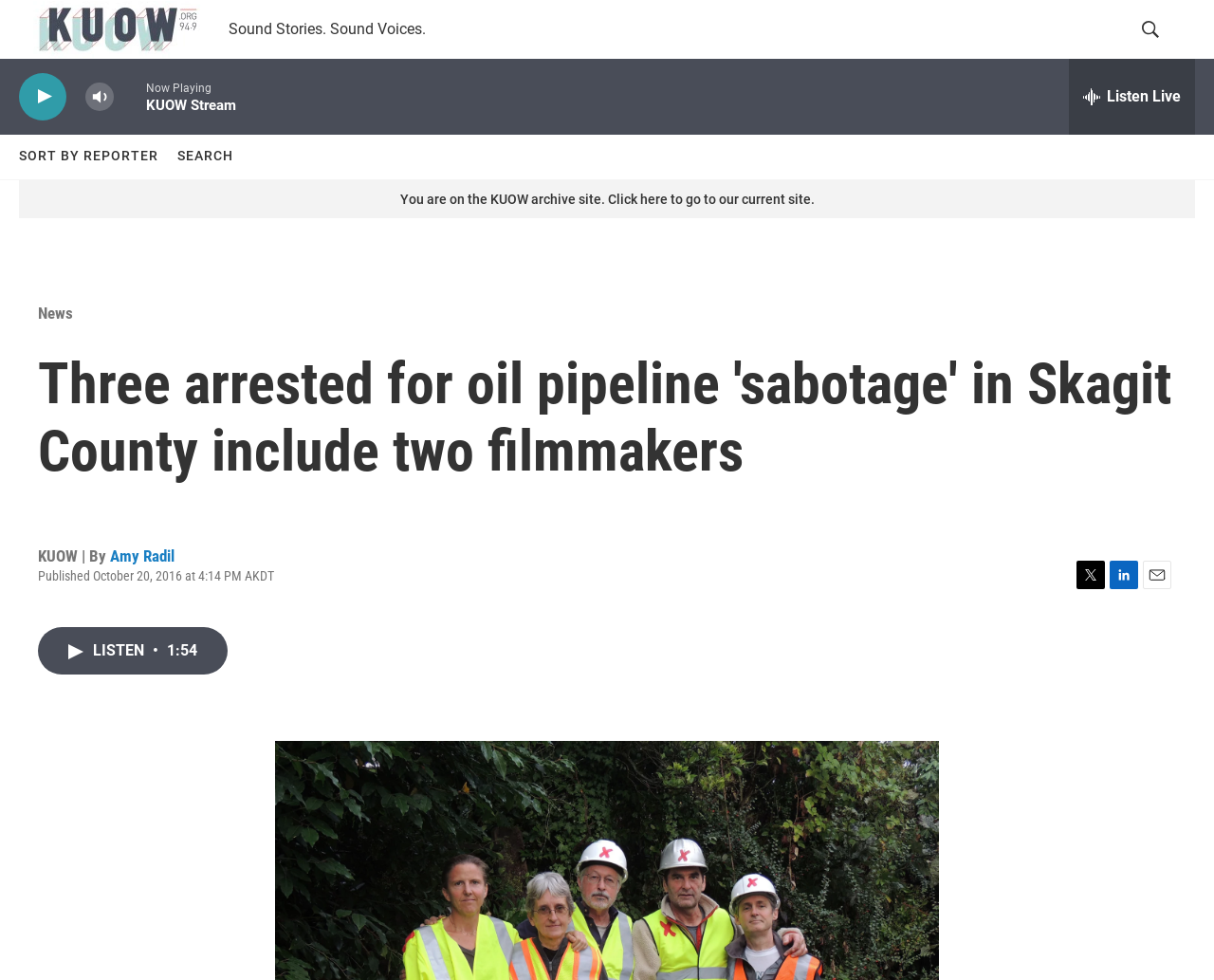Please locate the bounding box coordinates of the element that should be clicked to complete the given instruction: "search".

[0.945, 0.042, 0.974, 0.06]